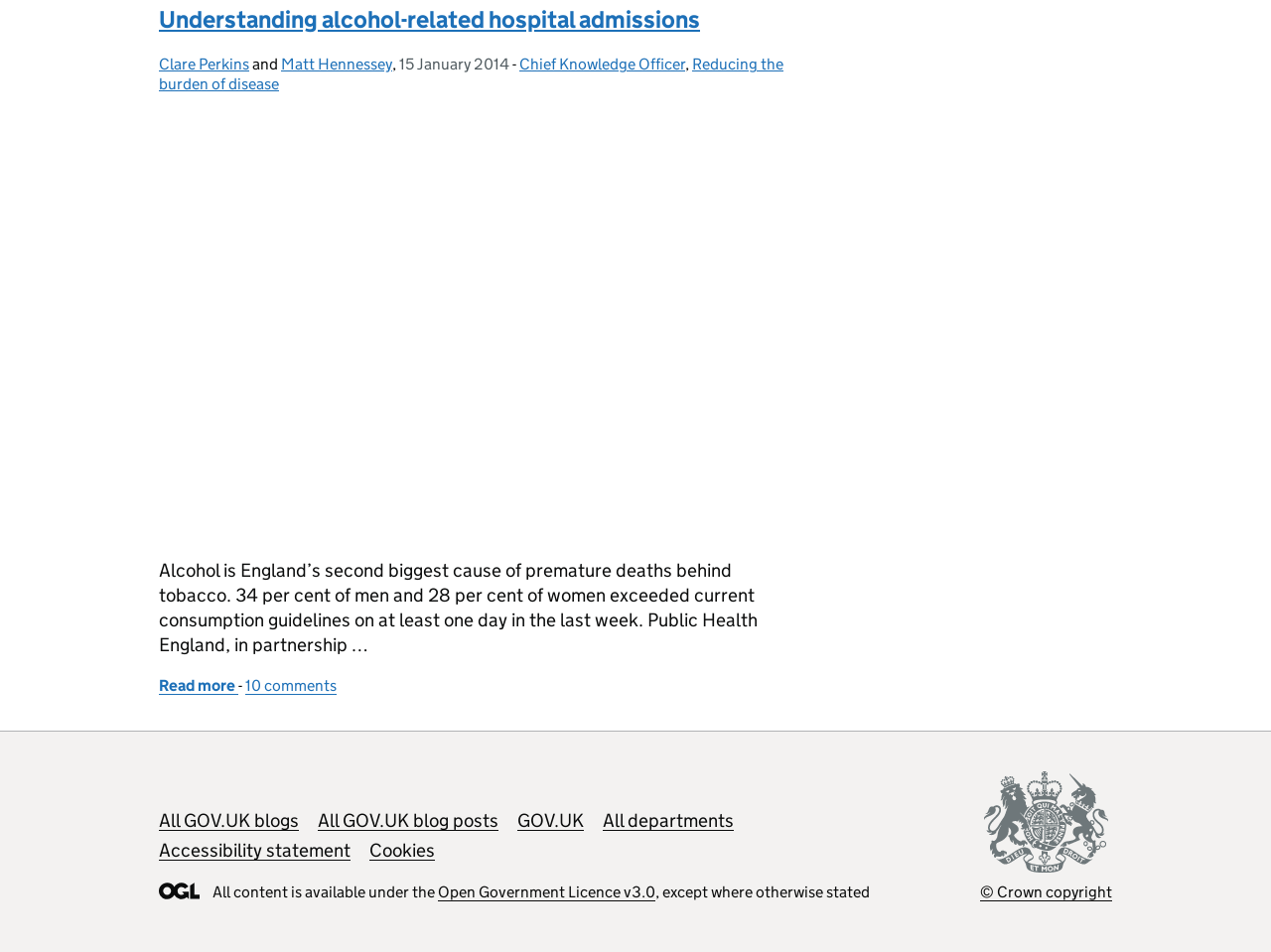What is the topic of the blog post?
Your answer should be a single word or phrase derived from the screenshot.

Alcohol-related hospital admissions